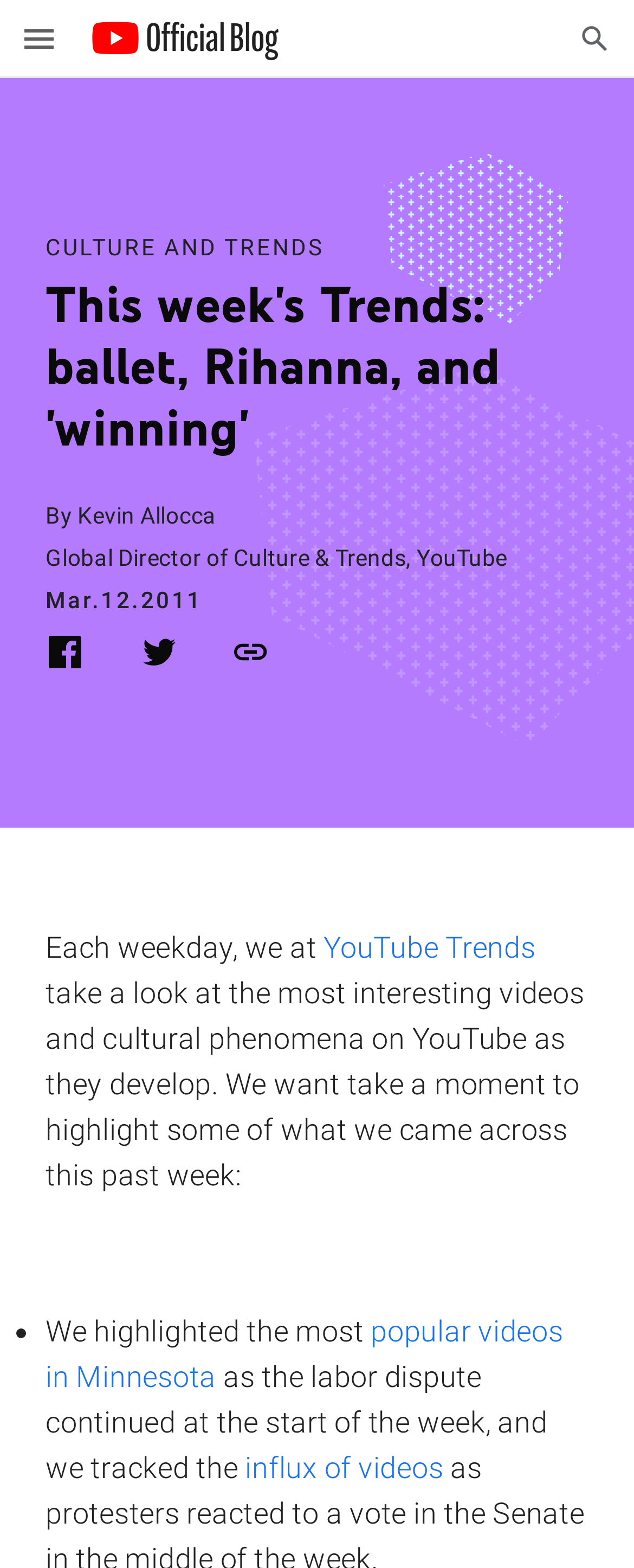Kindly determine the bounding box coordinates for the area that needs to be clicked to execute this instruction: "Share on Facebook".

[0.072, 0.415, 0.133, 0.431]